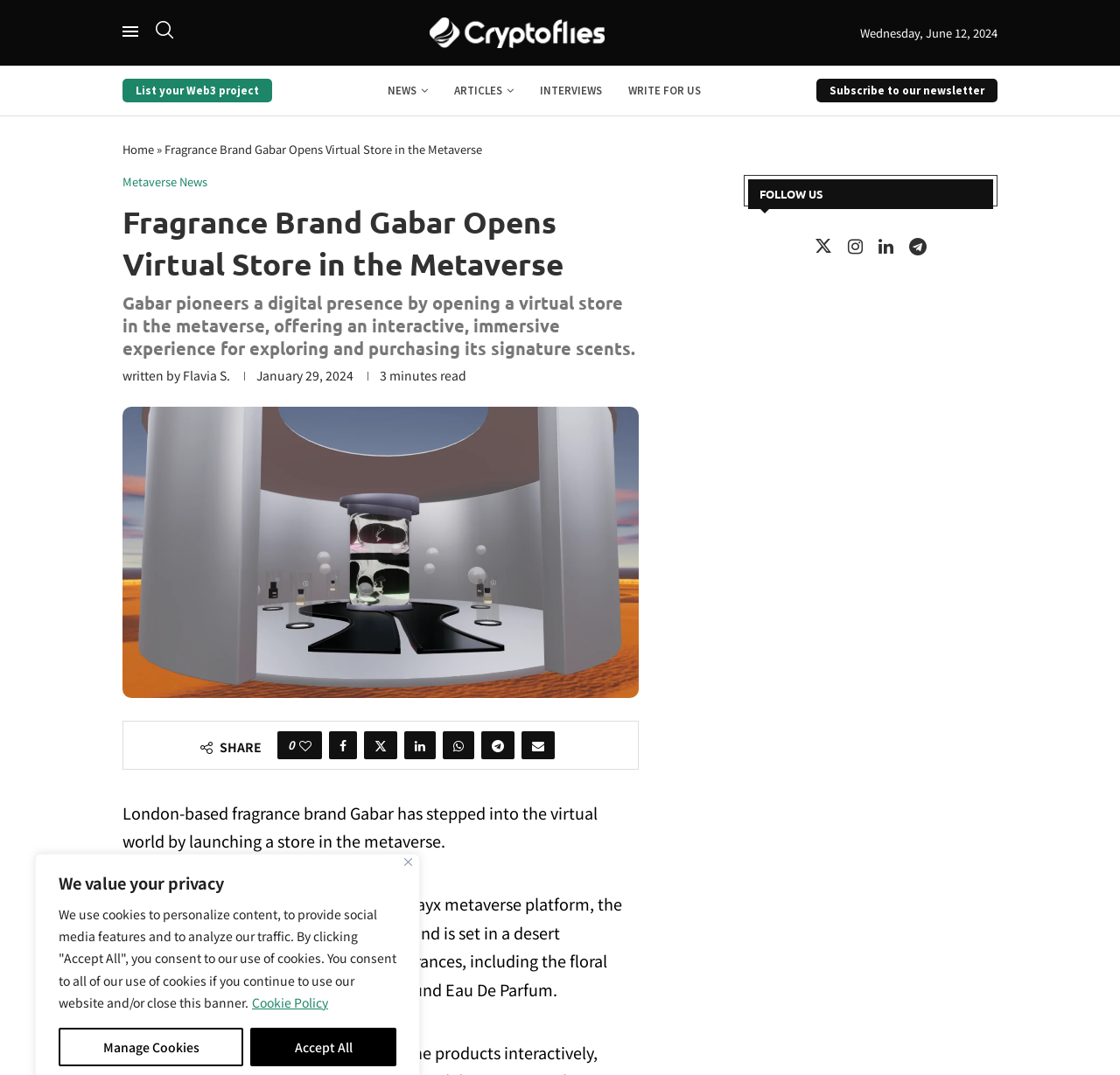What is the design of the virtual store?
Look at the image and answer with only one word or phrase.

Minimalist